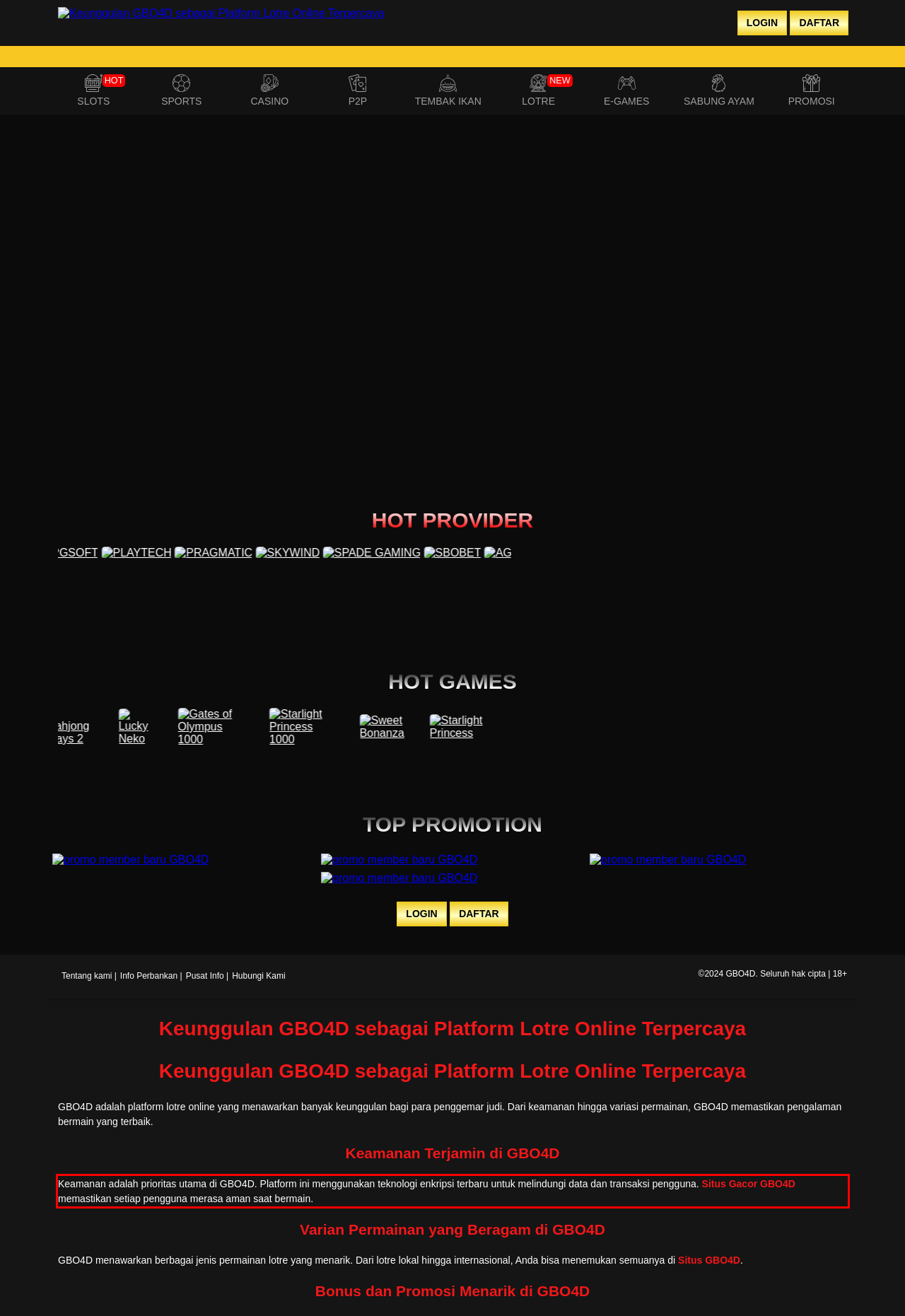Given a webpage screenshot, locate the red bounding box and extract the text content found inside it.

Keamanan adalah prioritas utama di GBO4D. Platform ini menggunakan teknologi enkripsi terbaru untuk melindungi data dan transaksi pengguna. Situs Gacor GBO4D memastikan setiap pengguna merasa aman saat bermain.